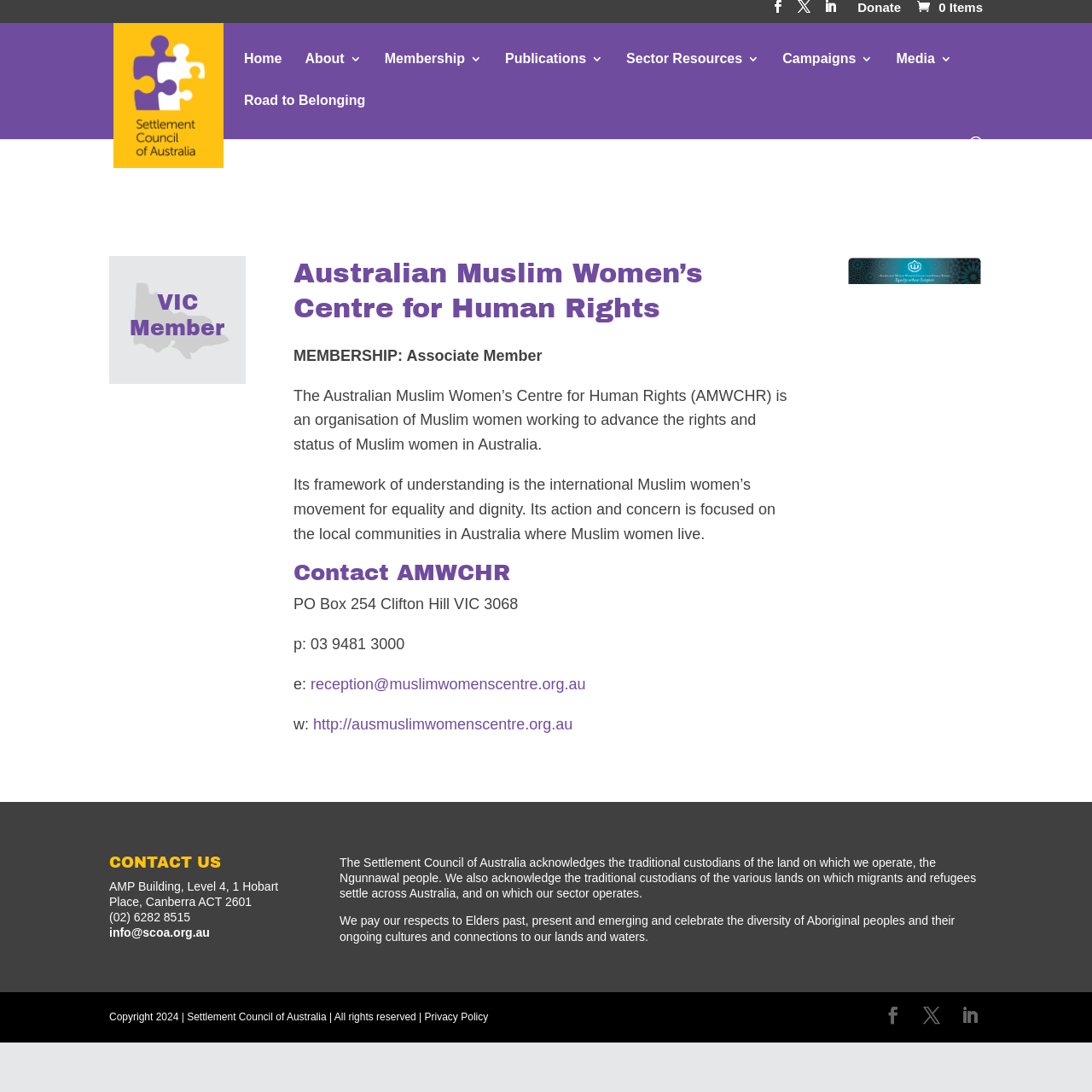What is the name of the building where the Settlement Council of Australia is located?
From the image, respond using a single word or phrase.

AMP Building